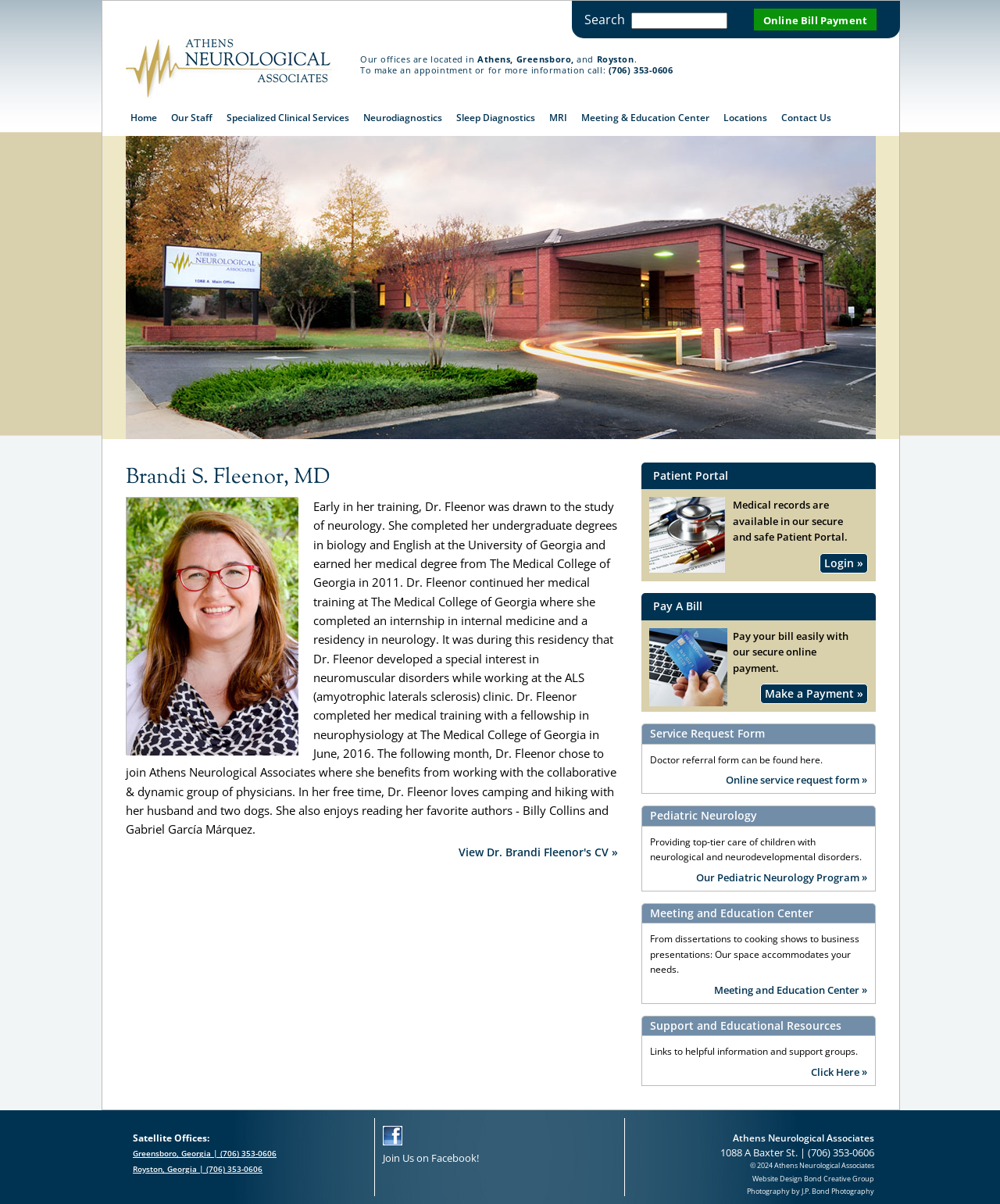Please determine the bounding box coordinates for the element that should be clicked to follow these instructions: "Download free resources".

None